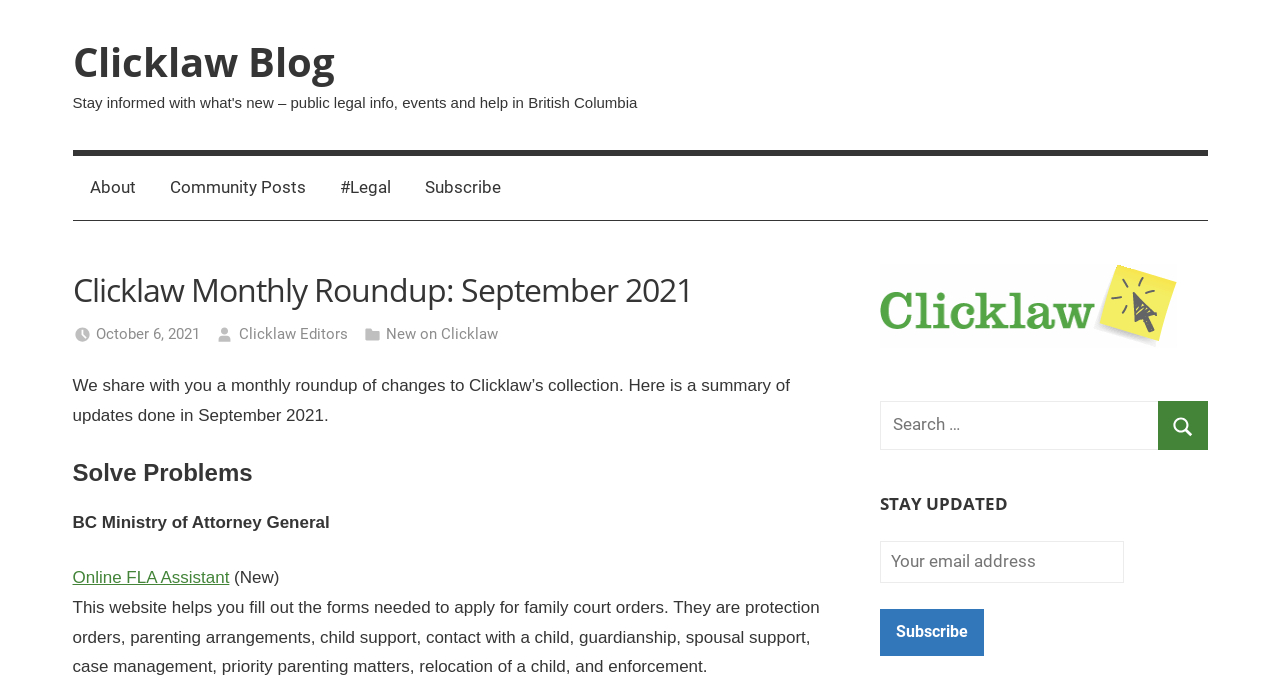What is the purpose of the Online FLA Assistant?
Make sure to answer the question with a detailed and comprehensive explanation.

The Online FLA Assistant is a website that helps users fill out the necessary forms to apply for family court orders, including protection orders, parenting arrangements, child support, and more. This information can be found in the section titled 'Solve Problems'.